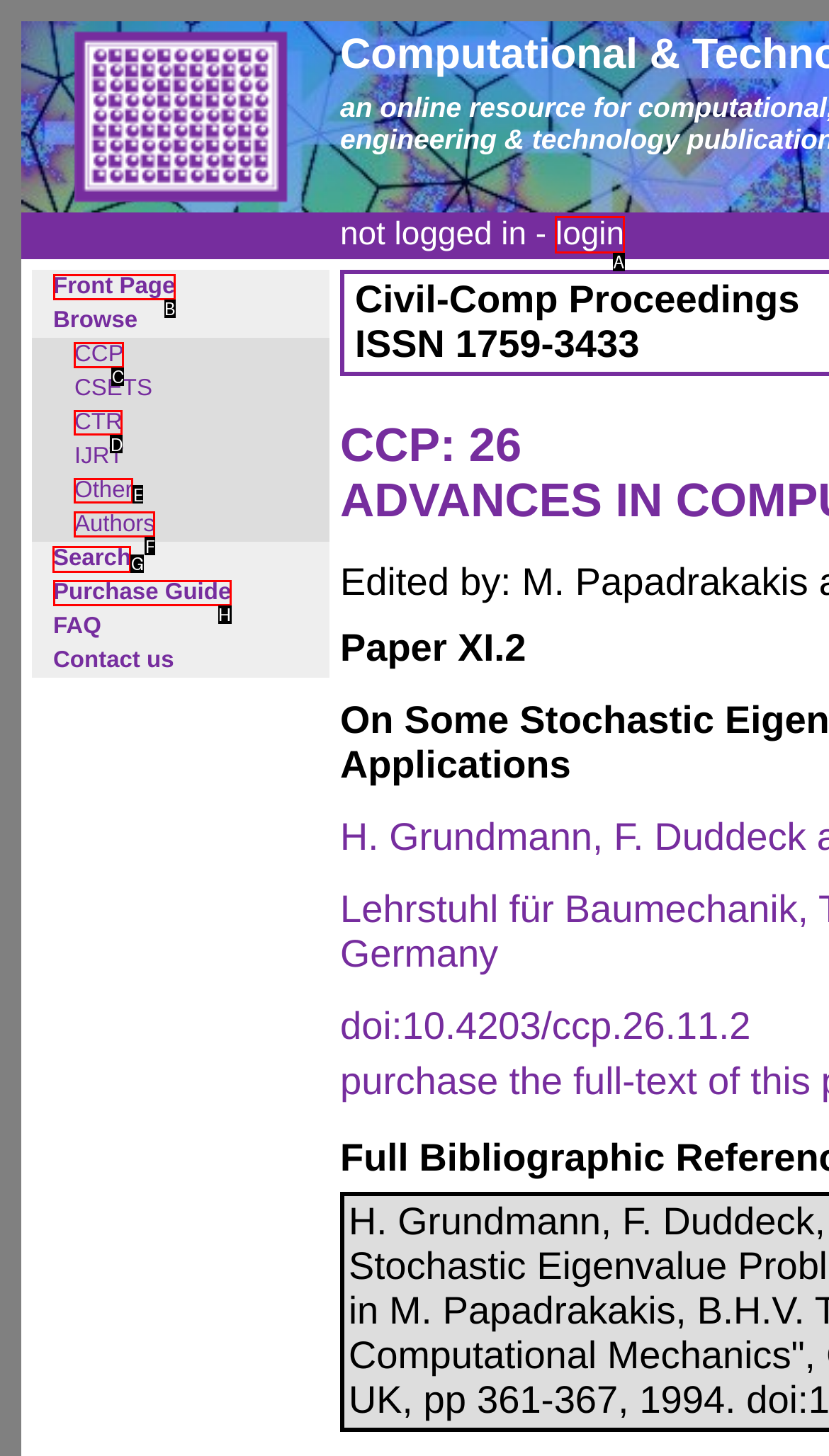Select the correct option from the given choices to perform this task: search for papers. Provide the letter of that option.

G